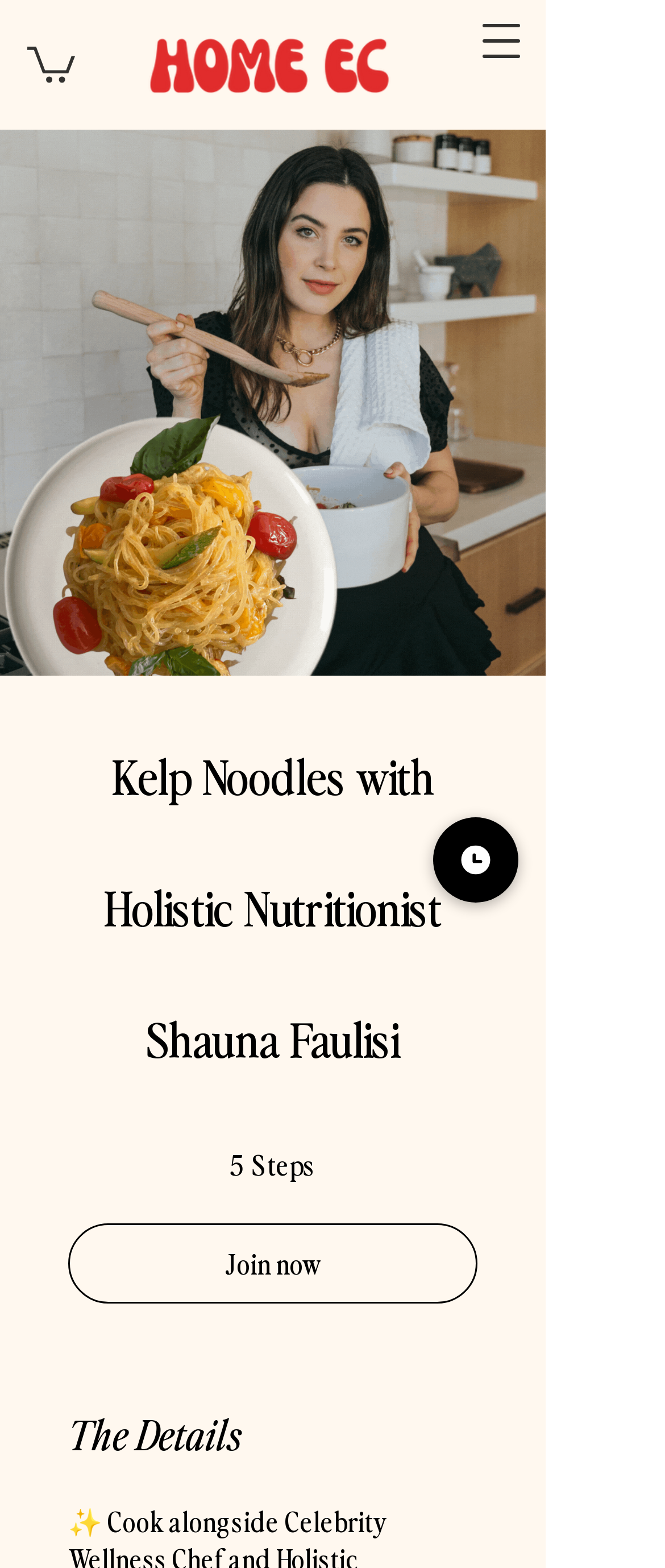Please give a succinct answer using a single word or phrase:
How many images are on the webpage?

2